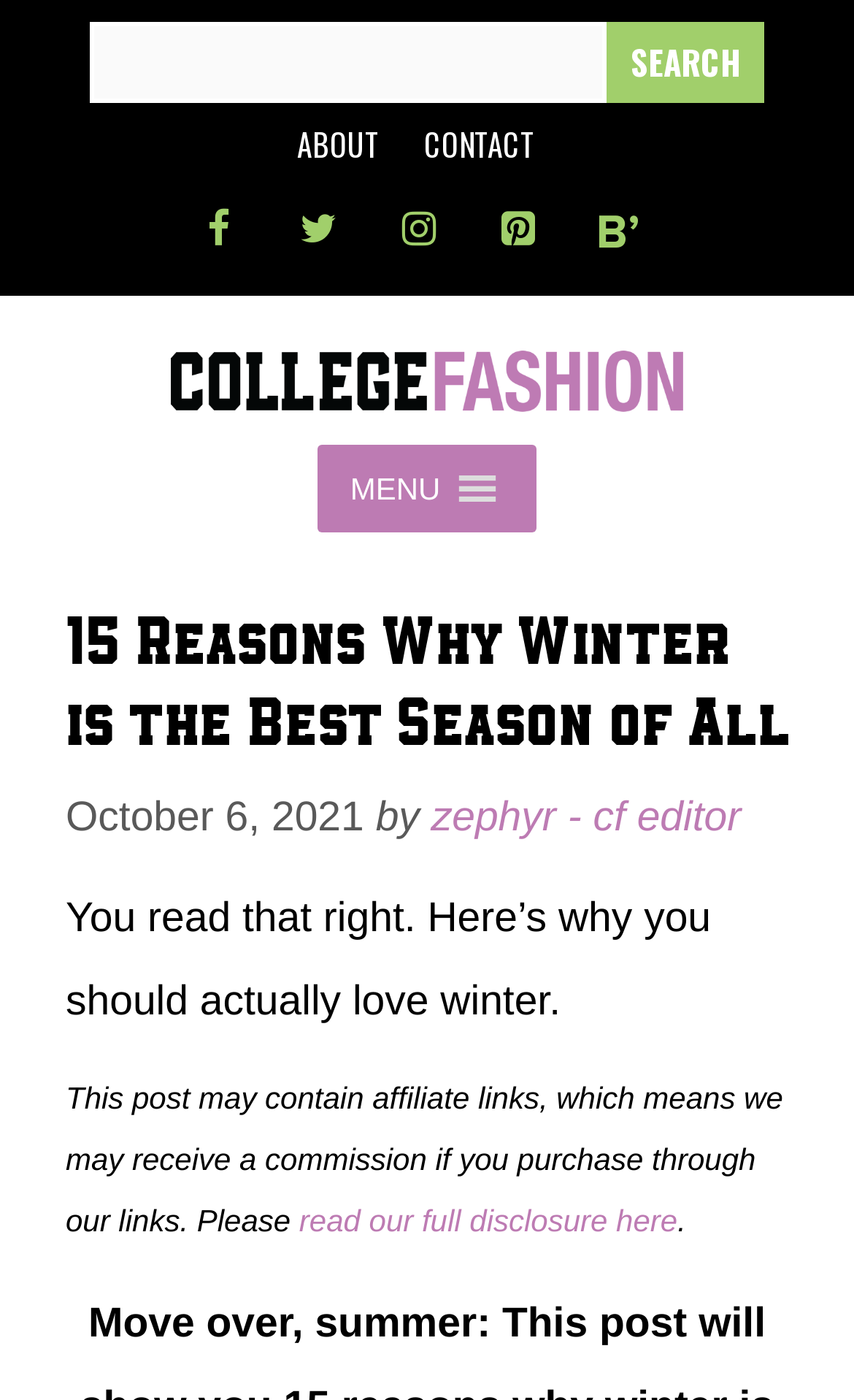How many social media links are present?
Use the image to give a comprehensive and detailed response to the question.

The social media links are present in the complementary section, and they are Facebook, Twitter, Instagram, Pinterest, and Blog Lovin', which makes a total of 5 links.